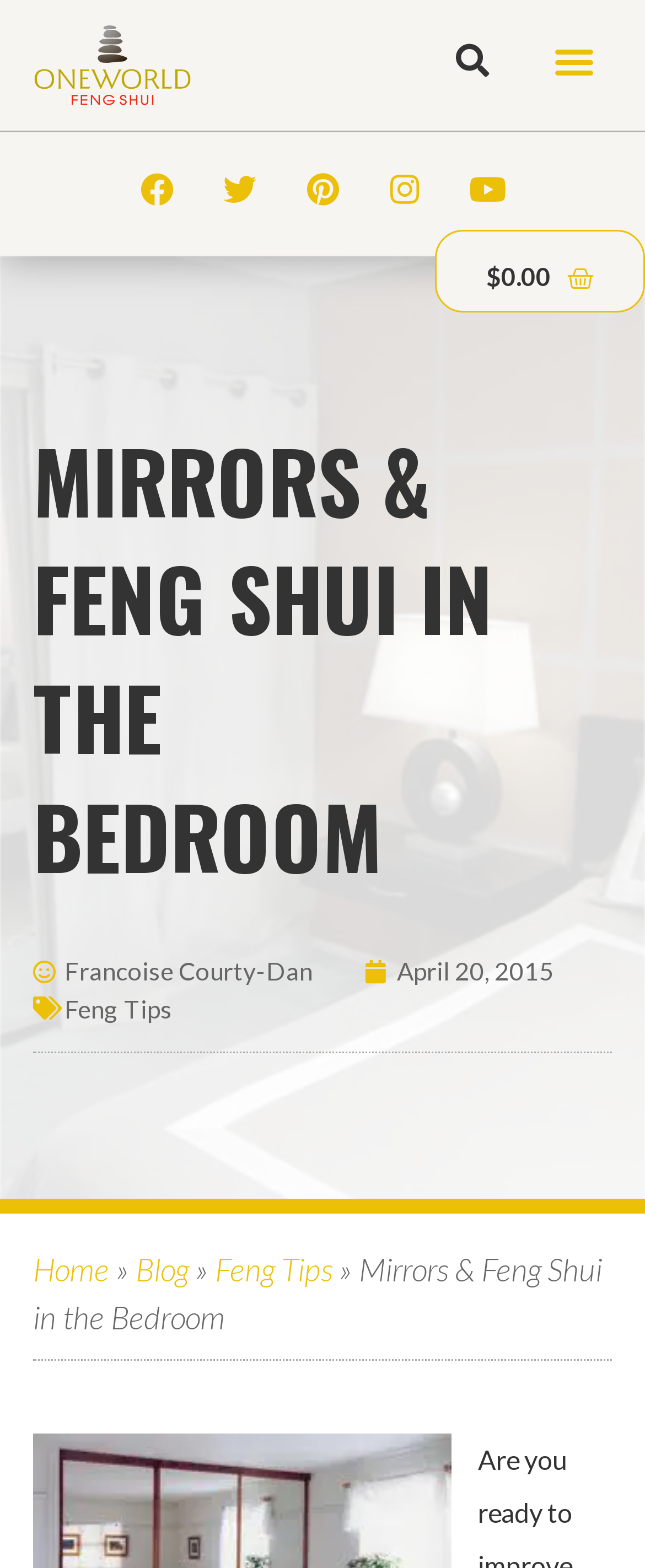Locate the bounding box coordinates of the area that needs to be clicked to fulfill the following instruction: "Read about the recession and utility bills". The coordinates should be in the format of four float numbers between 0 and 1, namely [left, top, right, bottom].

None